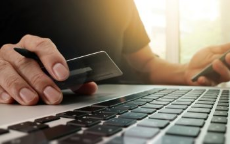What is the light source in the scene?
Based on the screenshot, provide your answer in one word or phrase.

Warm light from a nearby window